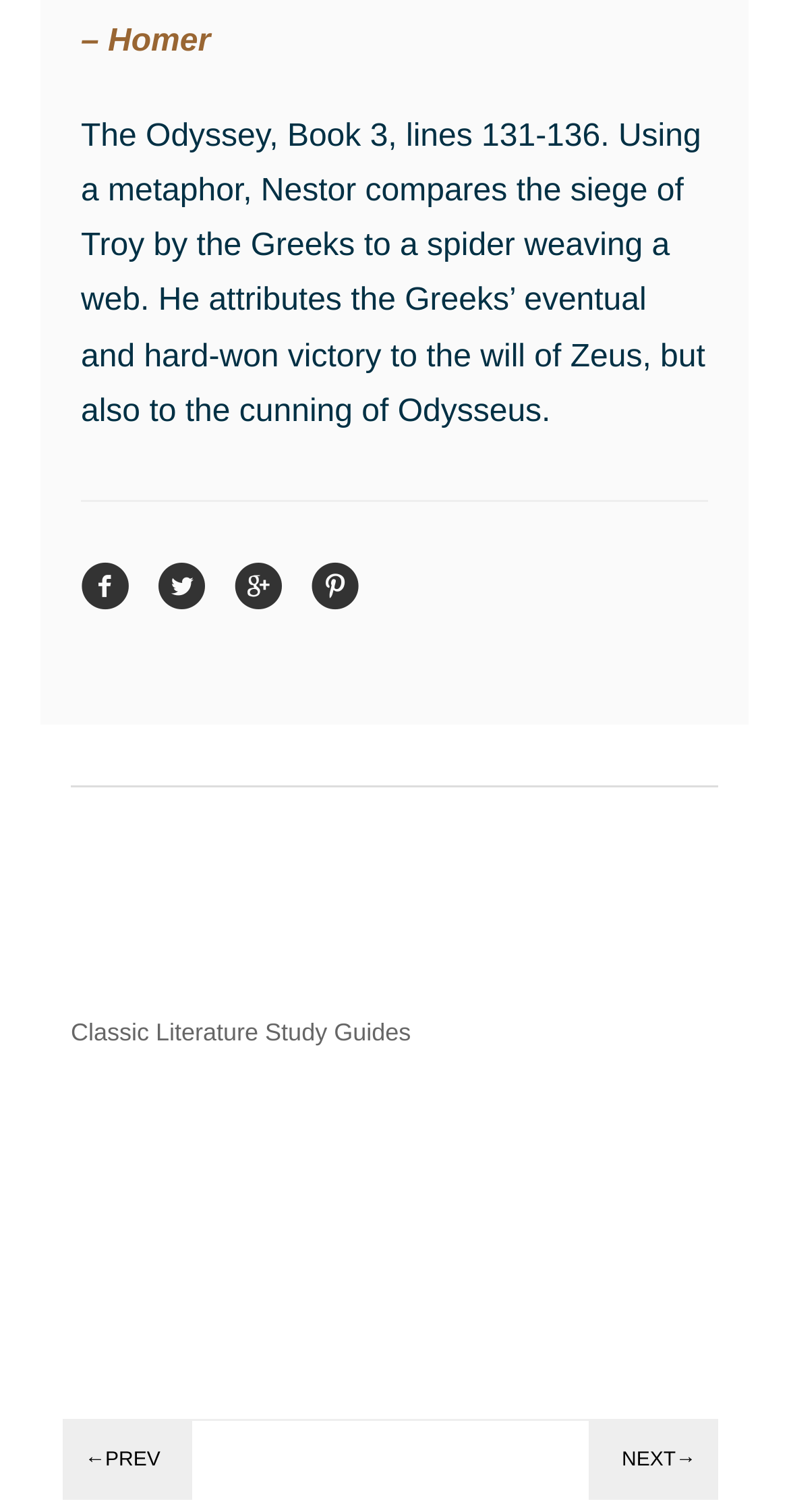How many links are there above the 'Classic Literature Study Guides' link?
Please provide a full and detailed response to the question.

There are four links above the 'Classic Literature Study Guides' link, which are represented by the link elements with OCR text '', '', '', and ''.